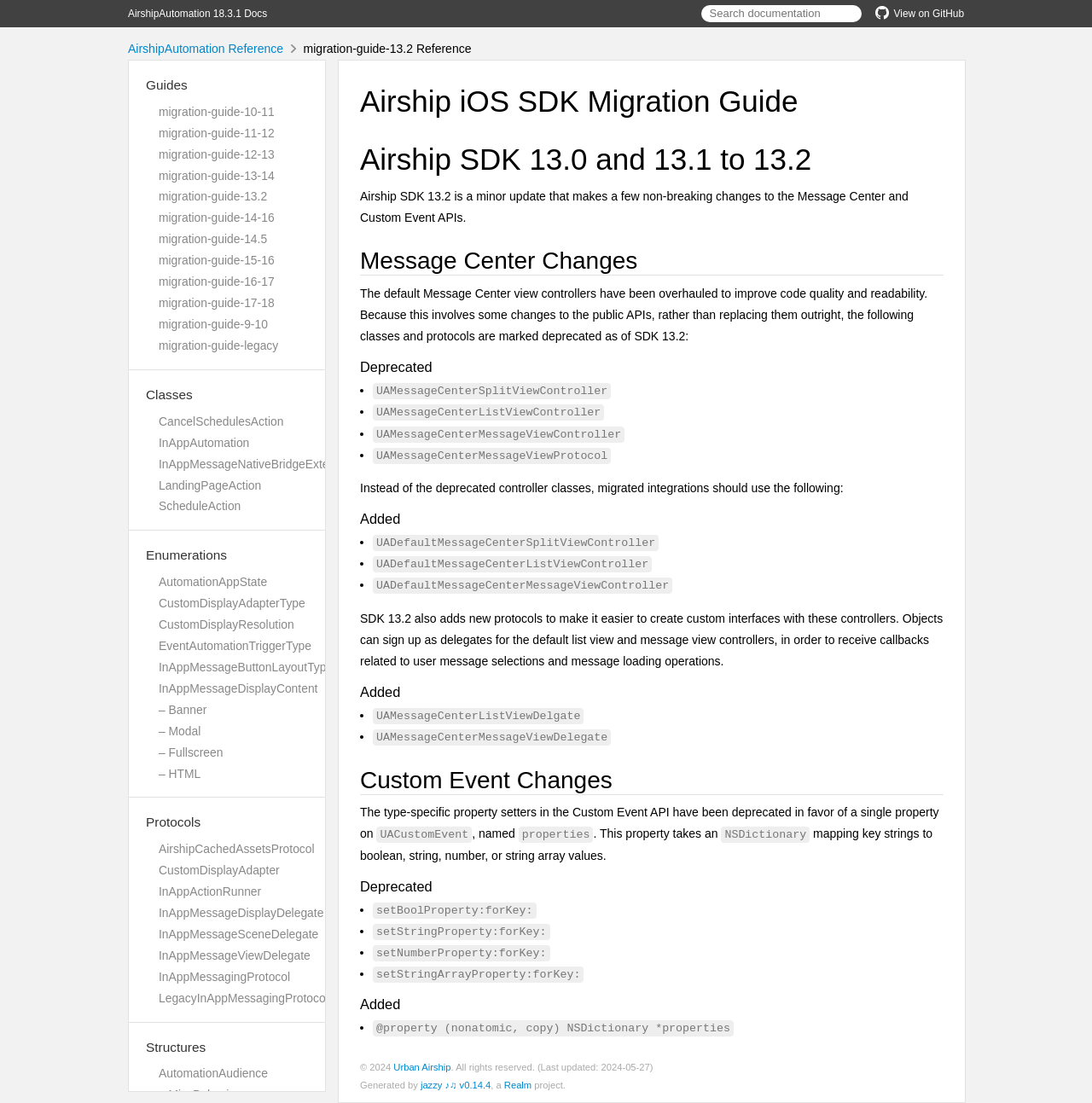Determine the bounding box coordinates of the section I need to click to execute the following instruction: "View Guides". Provide the coordinates as four float numbers between 0 and 1, i.e., [left, top, right, bottom].

[0.134, 0.07, 0.172, 0.084]